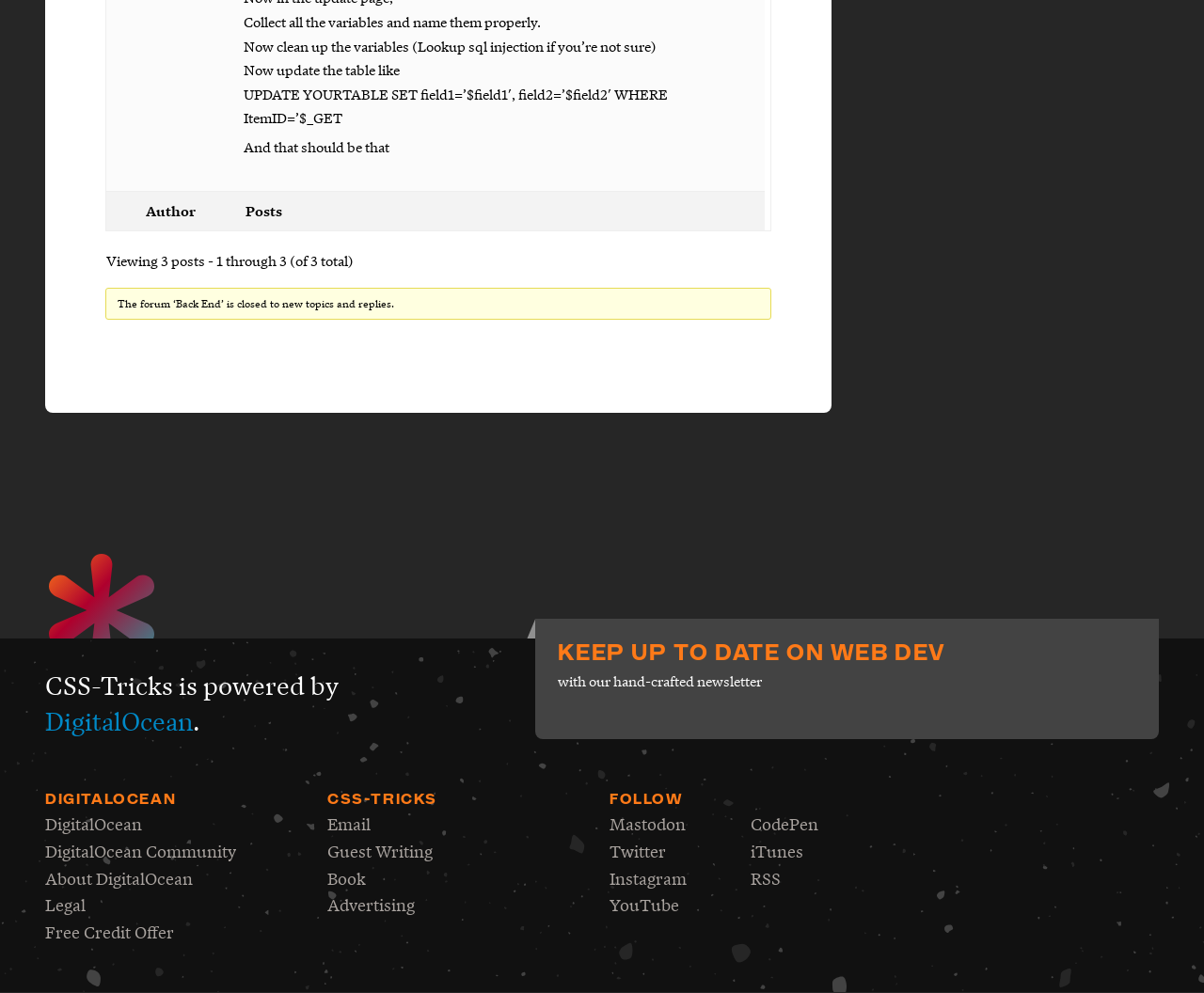What is the name of the website?
From the screenshot, provide a brief answer in one word or phrase.

CSS-Tricks